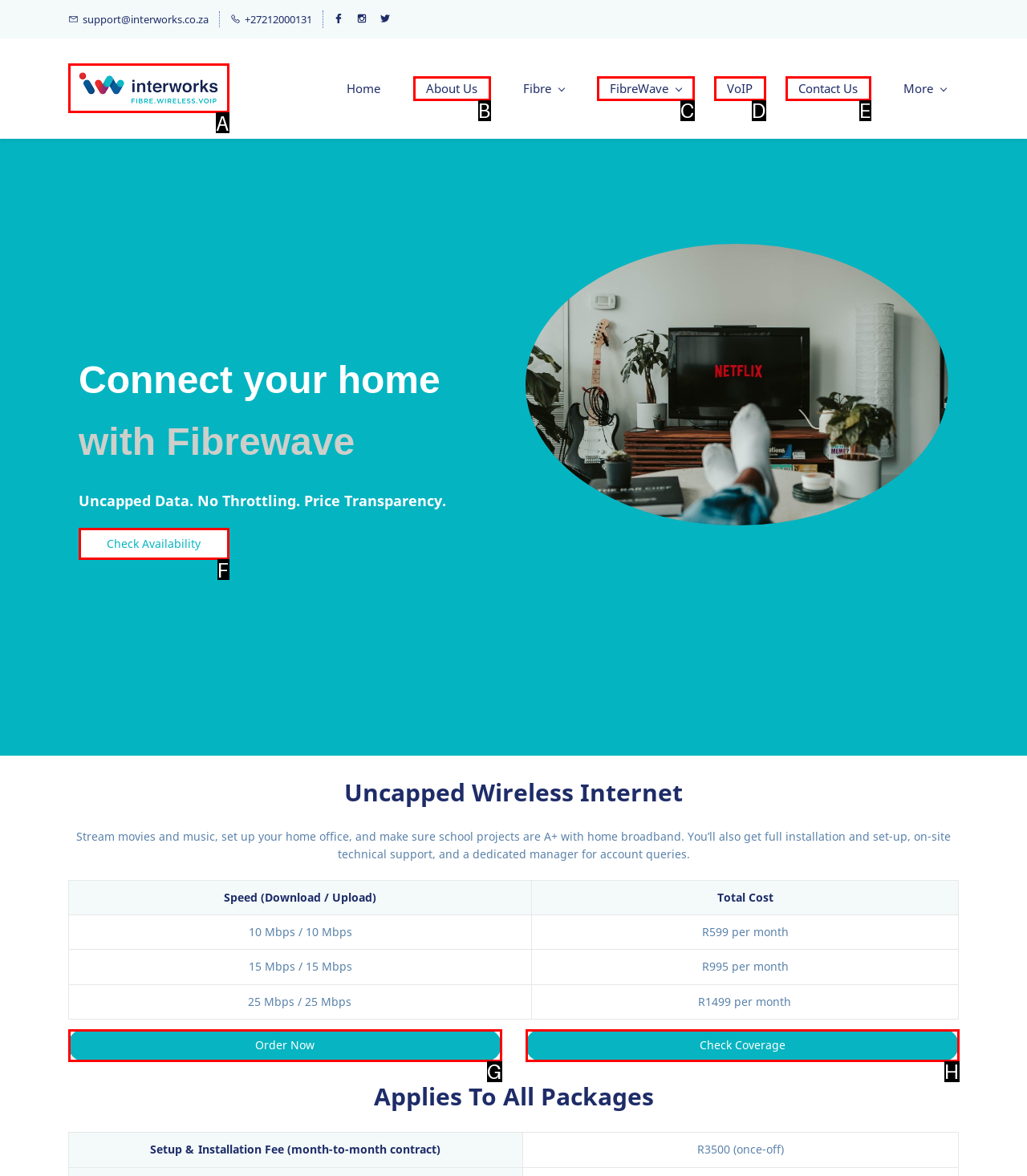Select the proper UI element to click in order to perform the following task: Check availability. Indicate your choice with the letter of the appropriate option.

F